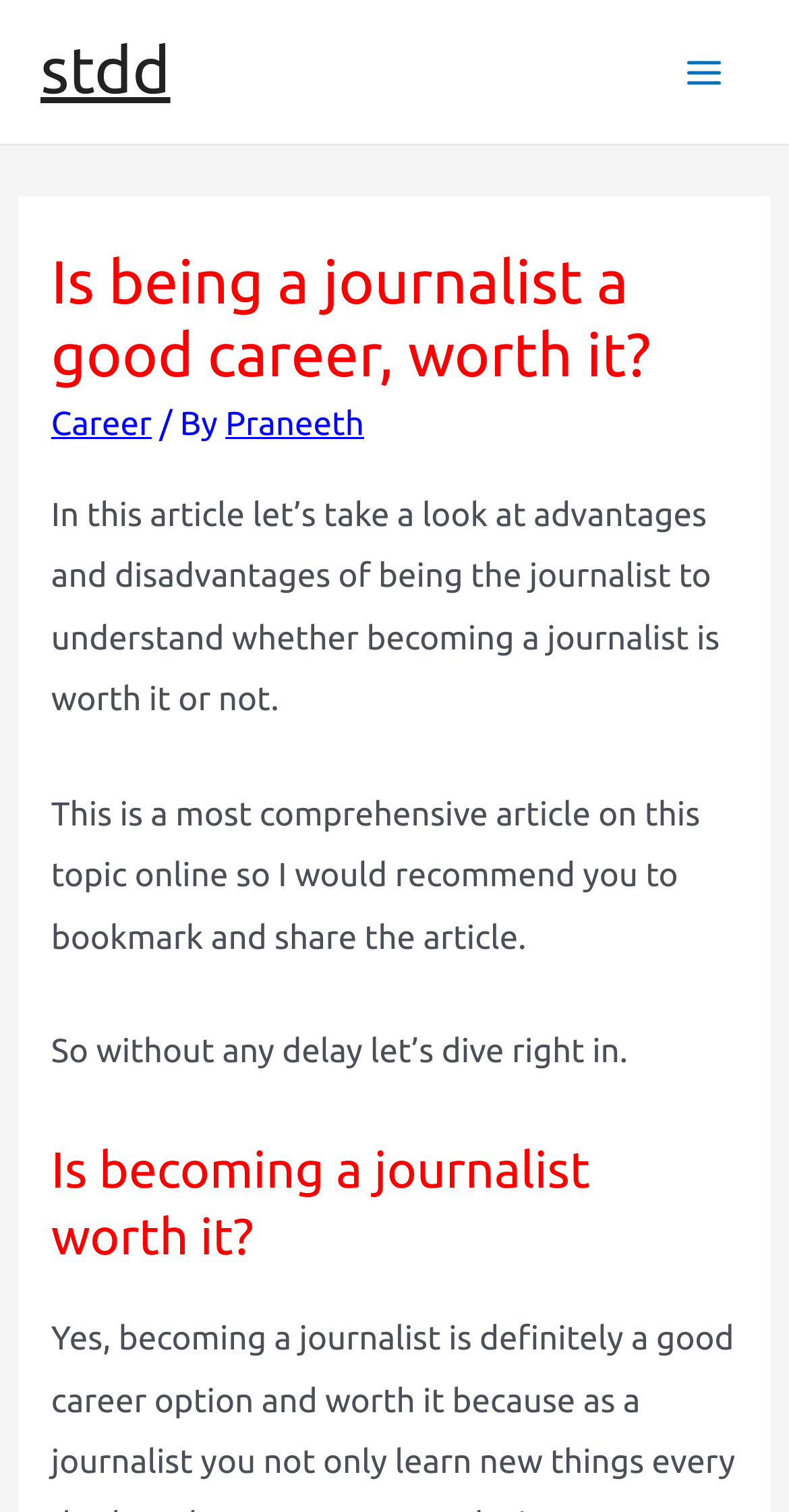For the following element description, predict the bounding box coordinates in the format (top-left x, top-left y, bottom-right x, bottom-right y). All values should be floating point numbers between 0 and 1. Description: Main Menu

[0.834, 0.018, 0.949, 0.077]